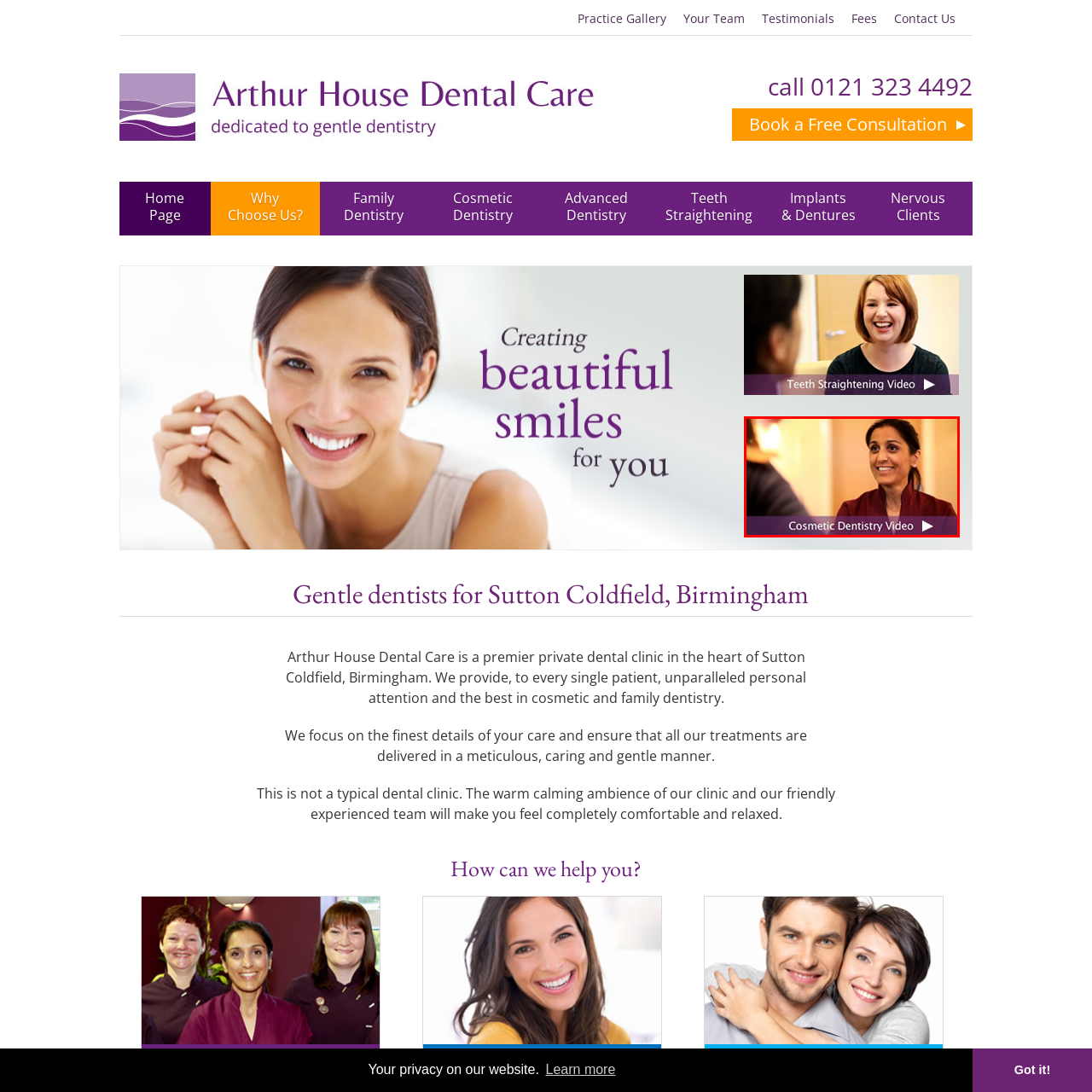What is the atmosphere of the clinic? Analyze the image within the red bounding box and give a one-word or short-phrase response.

Welcoming